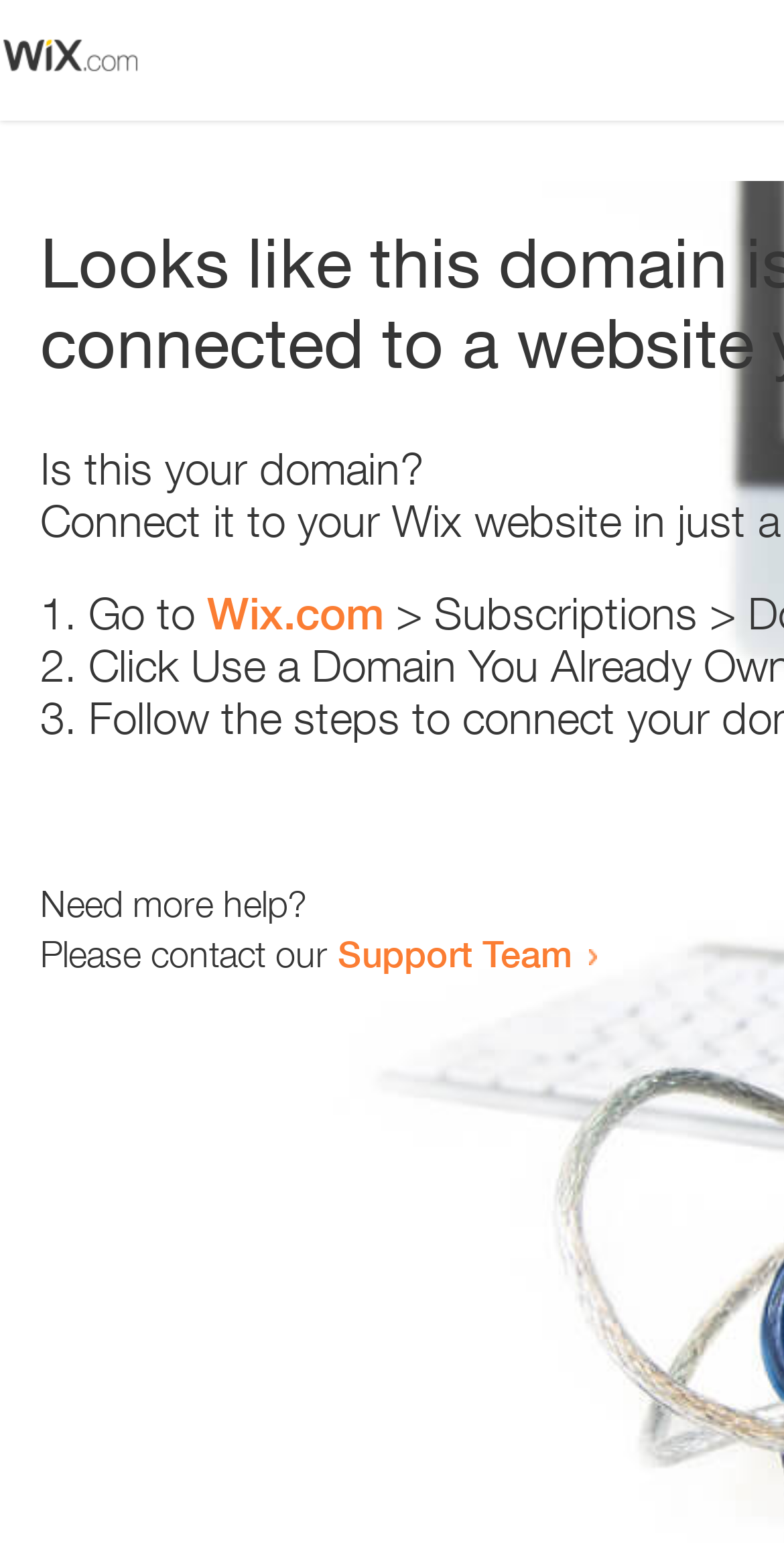What is the headline of the webpage?

Looks like this domain isn't
connected to a website yet